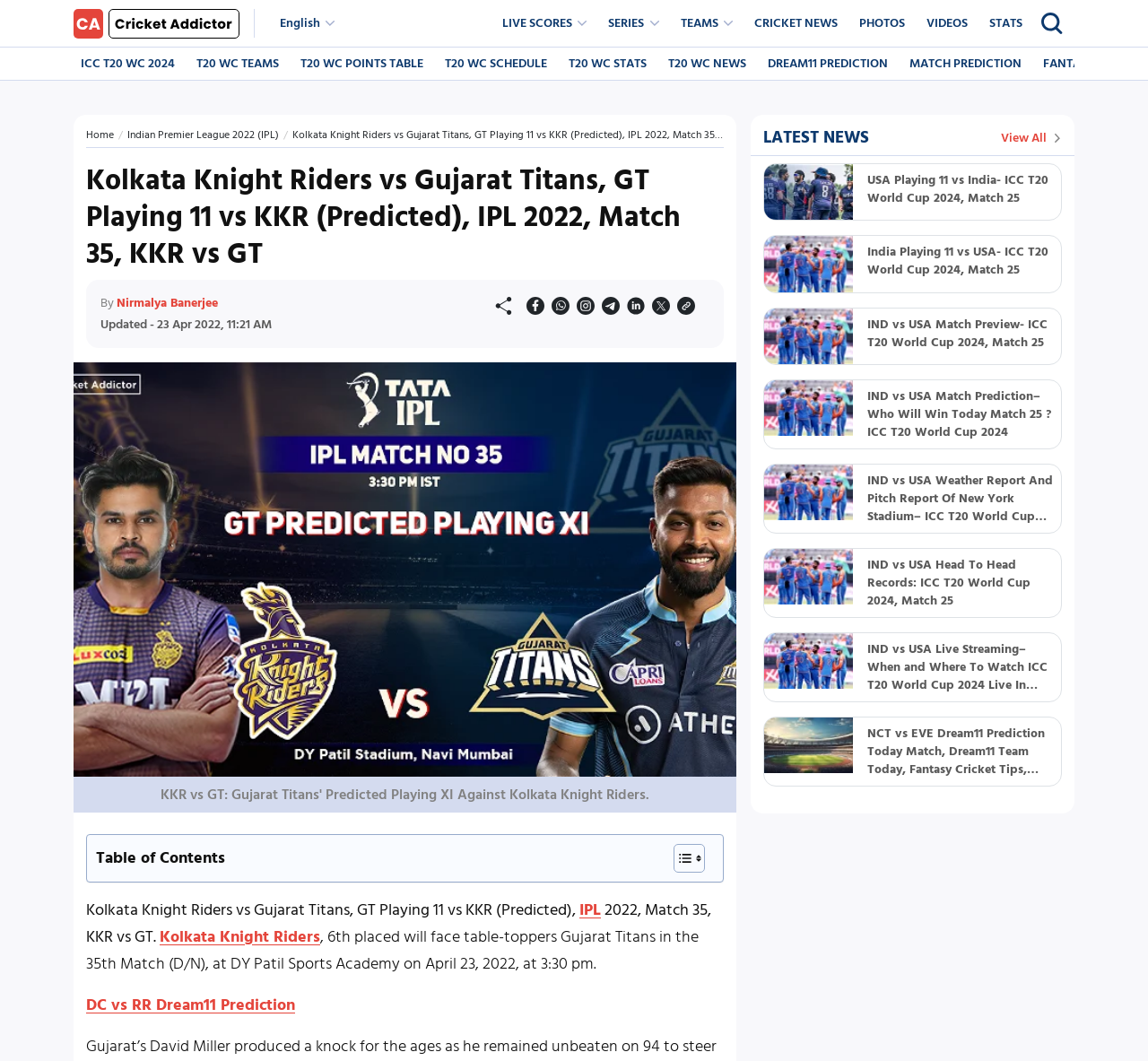What is the name of the stadium where the match will be held? Analyze the screenshot and reply with just one word or a short phrase.

DY Patil Sports Academy